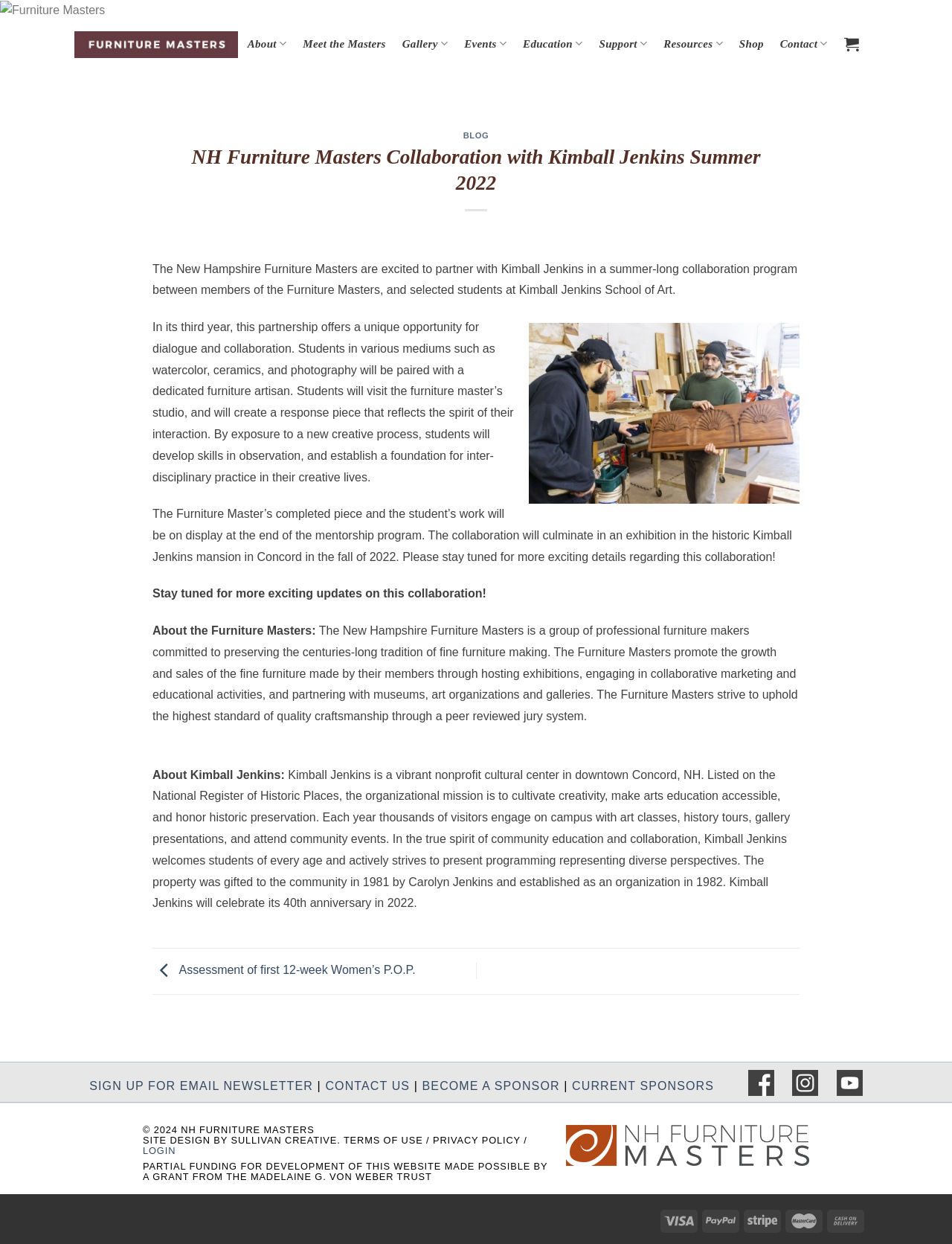Given the following UI element description: "SIGN UP FOR EMAIL NEWSLETTER", find the bounding box coordinates in the webpage screenshot.

[0.094, 0.867, 0.329, 0.878]